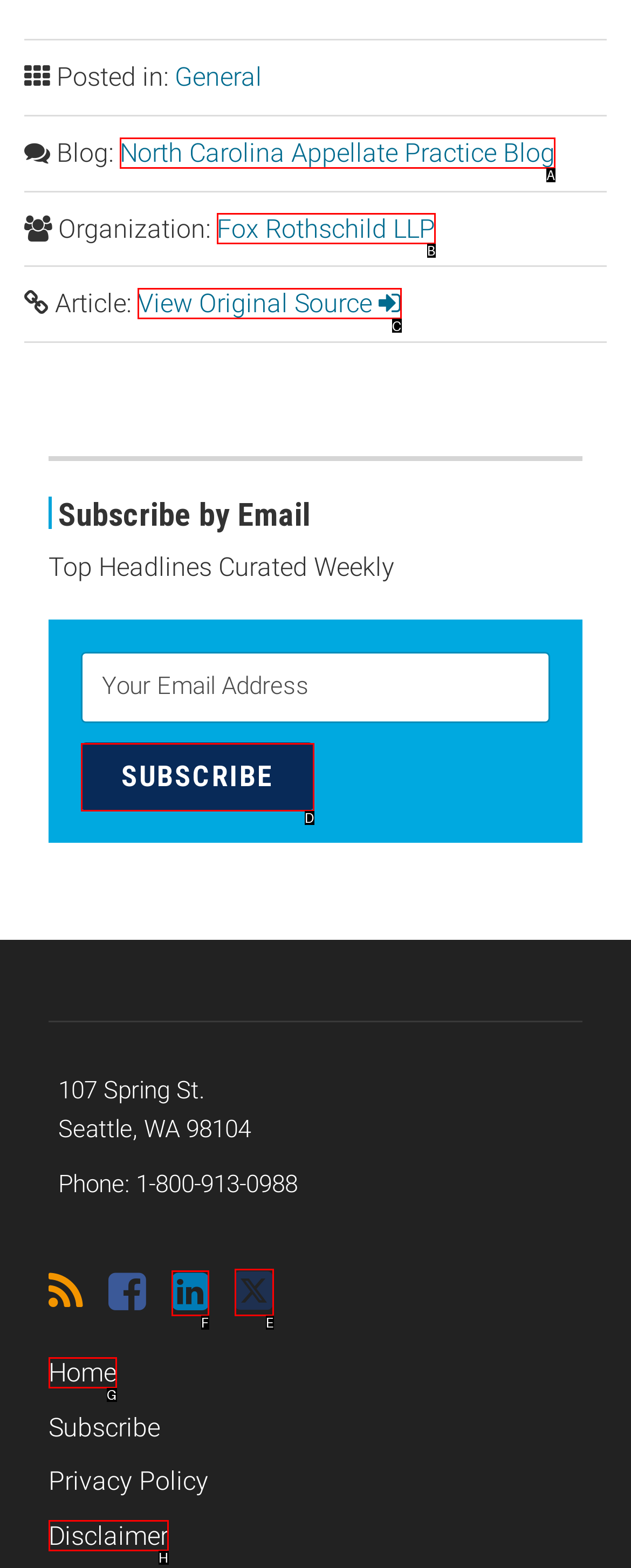Determine which option fits the following description: View Original Source
Answer with the corresponding option's letter directly.

C